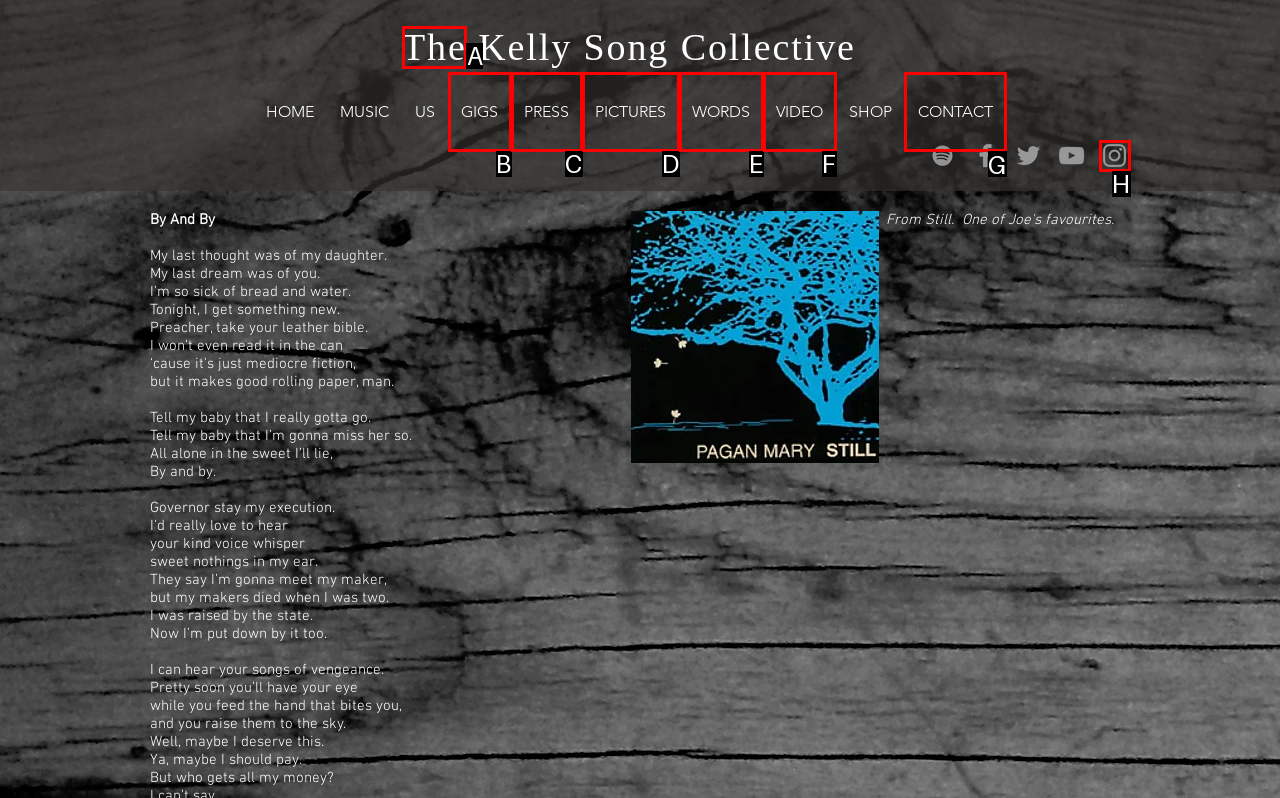Which choice should you pick to execute the task: Click the CONTACT link
Respond with the letter associated with the correct option only.

G